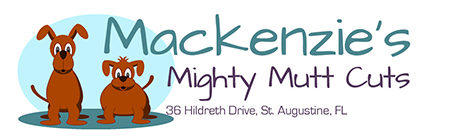What is the dominant color of the background?
Using the image, provide a concise answer in one word or a short phrase.

Light blue